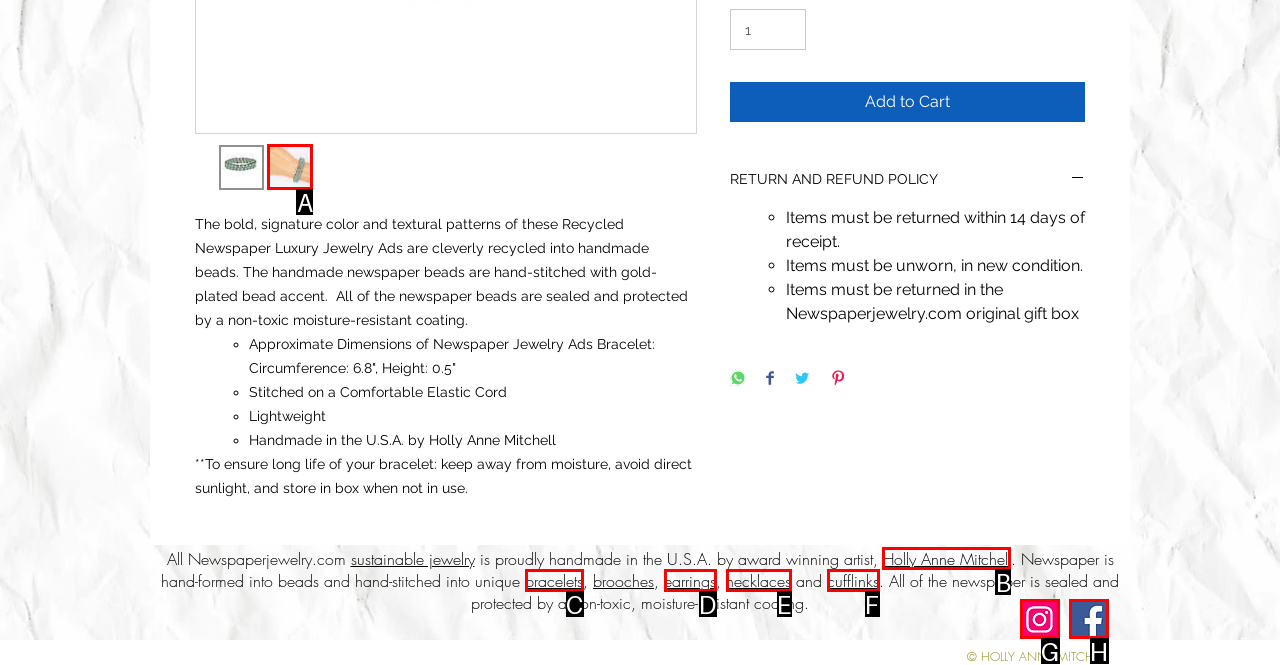Based on the description: necklaces, identify the matching lettered UI element.
Answer by indicating the letter from the choices.

E